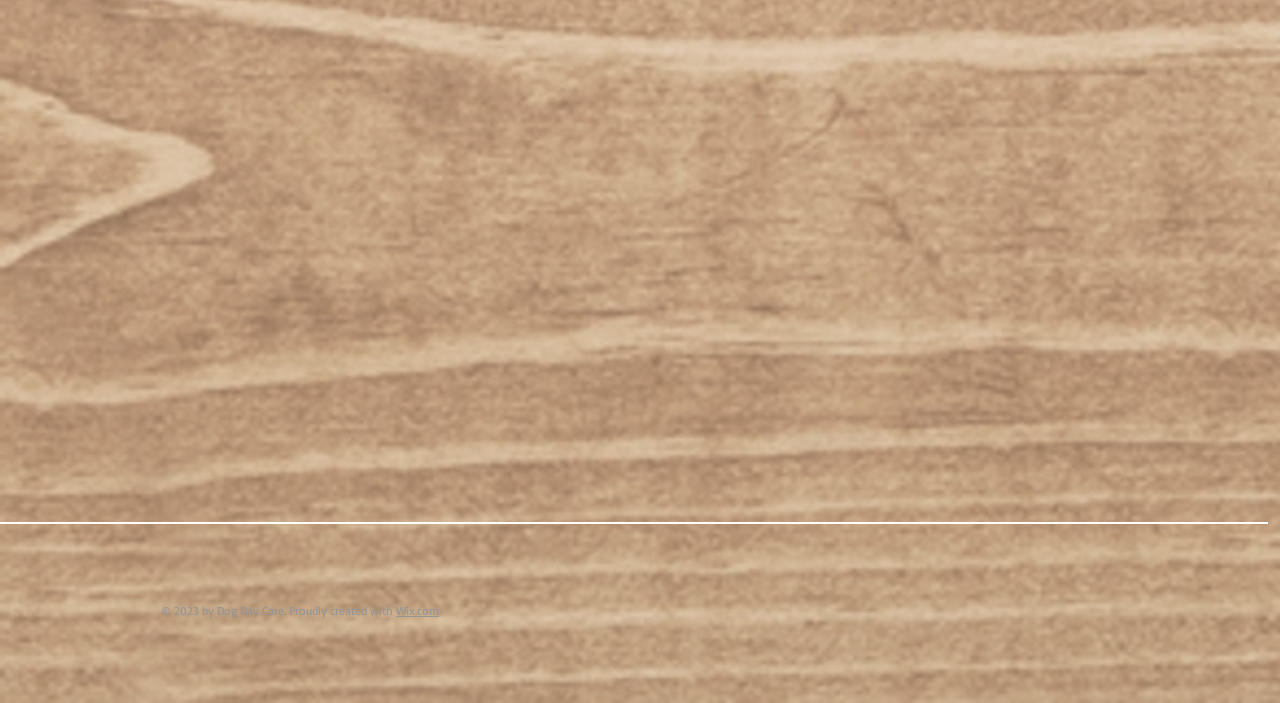Bounding box coordinates are given in the format (top-left x, top-left y, bottom-right x, bottom-right y). All values should be floating point numbers between 0 and 1. Provide the bounding box coordinate for the UI element described as: aria-label="w-facebook"

[0.517, 0.801, 0.538, 0.838]